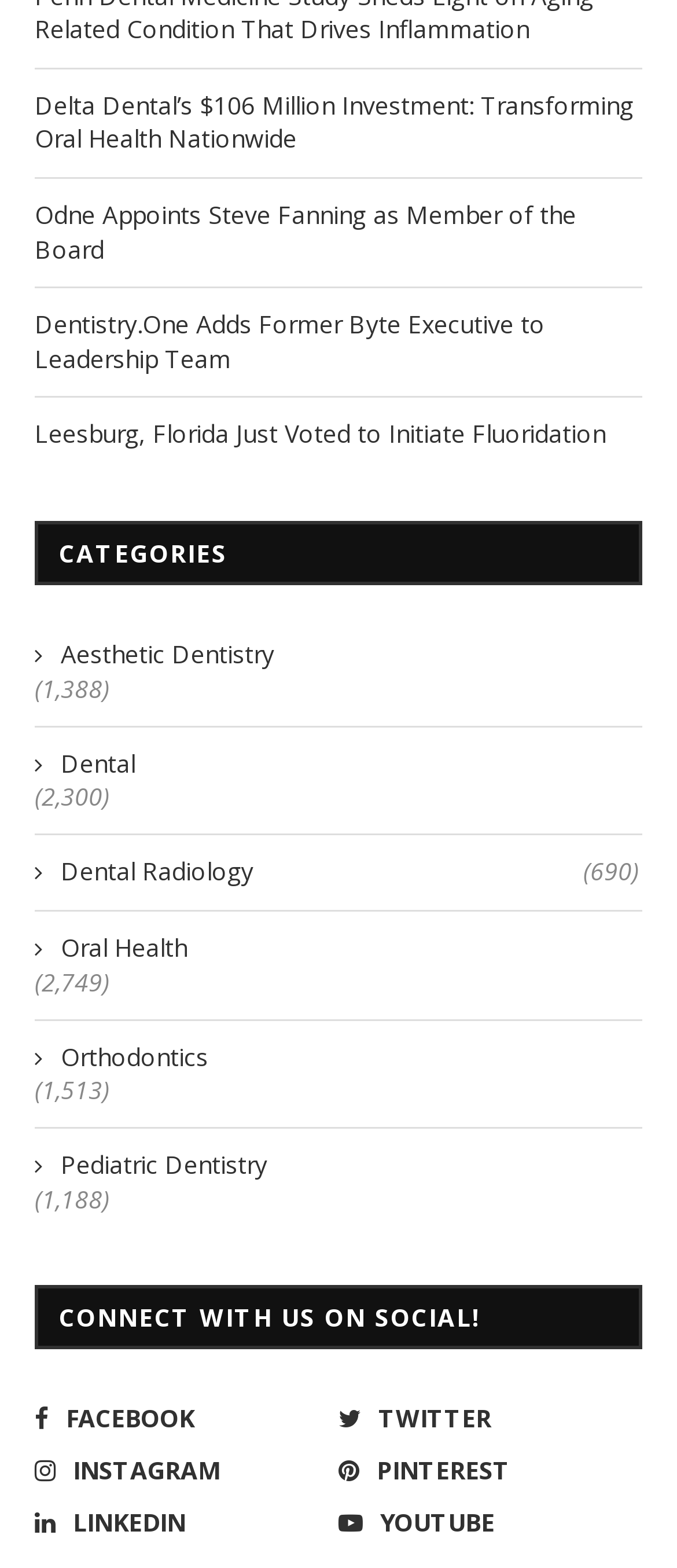Please answer the following question using a single word or phrase: 
How many news articles are listed at the top of the webpage?

4